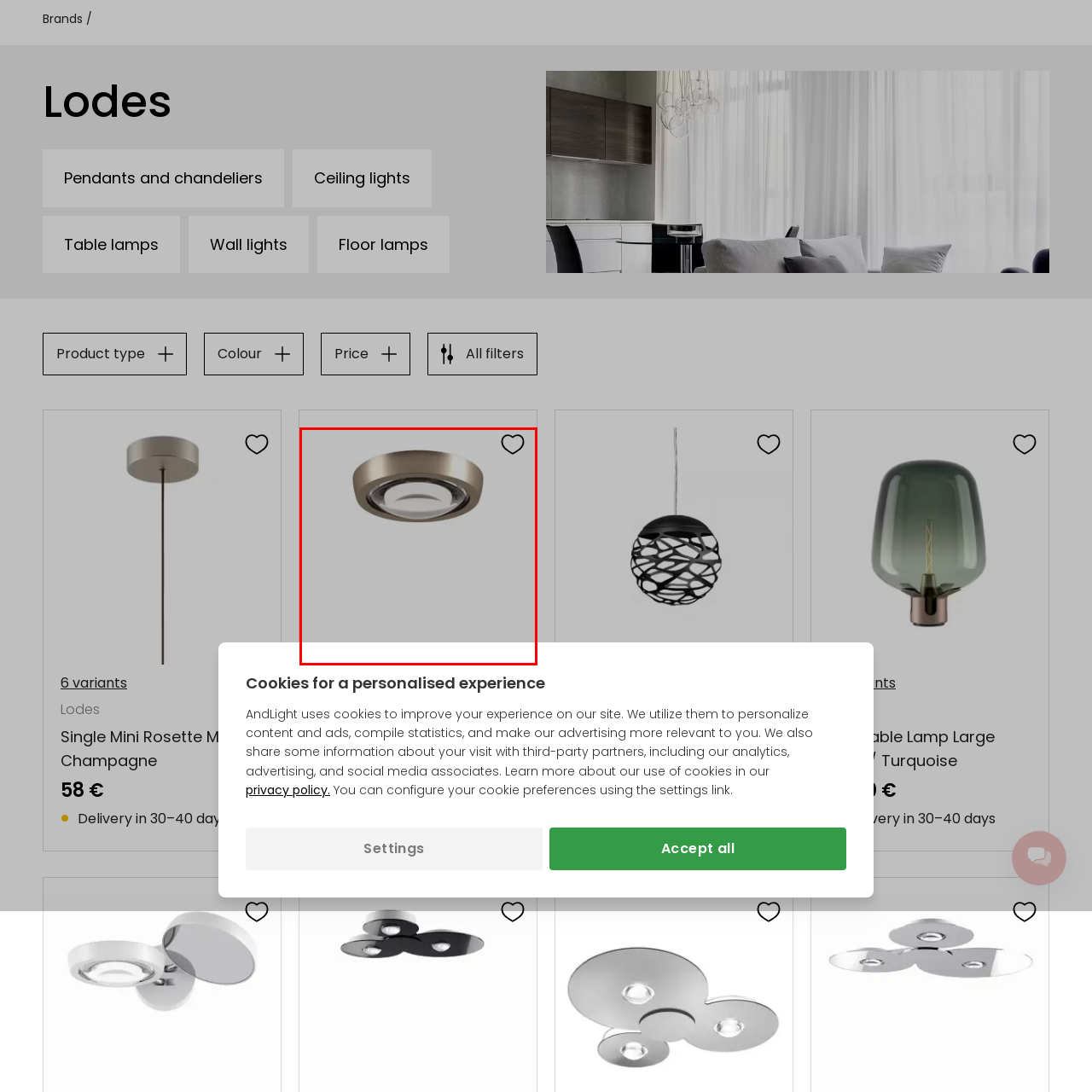Look closely at the image surrounded by the red box, What is the shape of the light fixture? Give your answer as a single word or phrase.

Circular